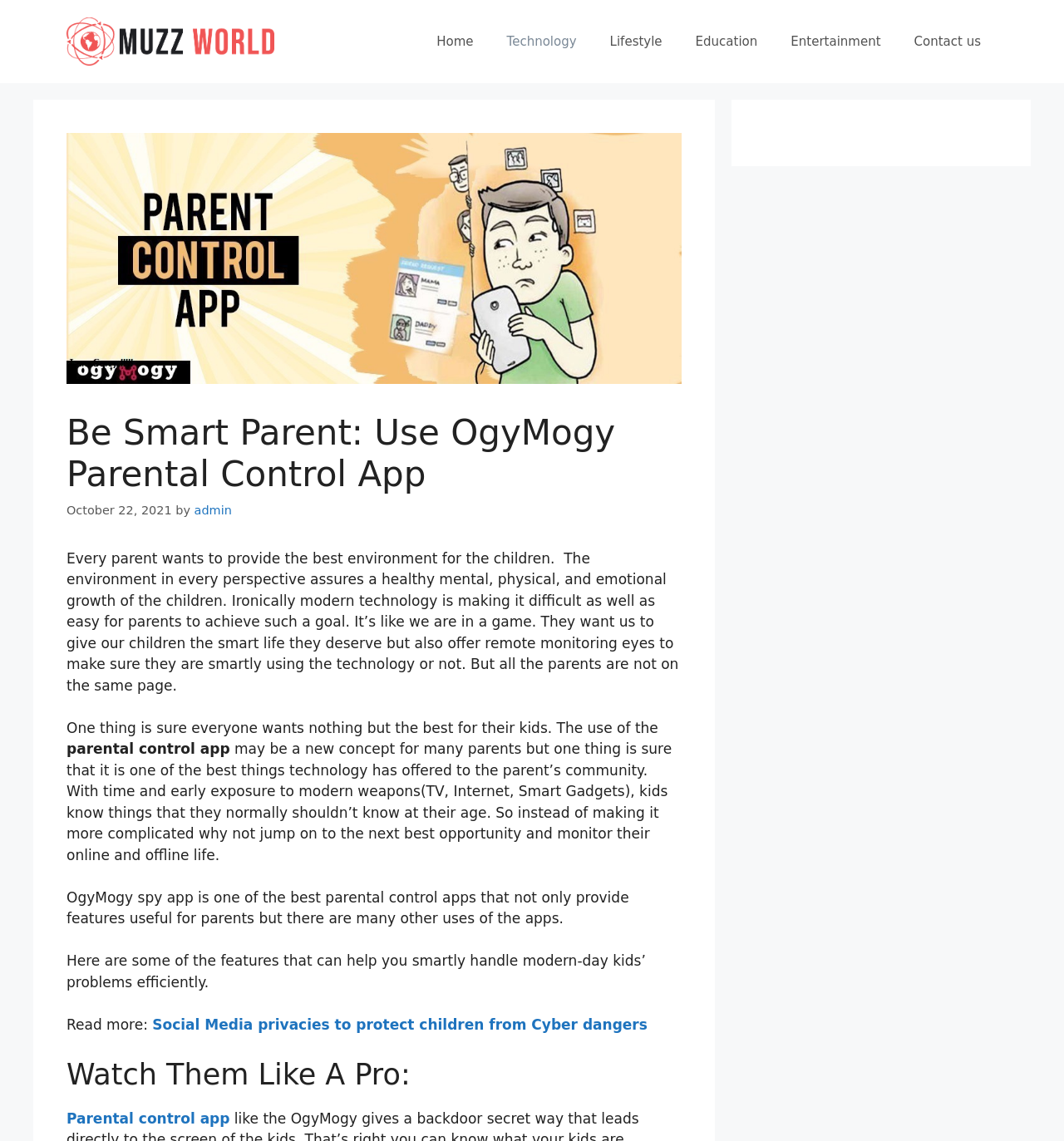Please identify the bounding box coordinates of the element's region that needs to be clicked to fulfill the following instruction: "Read more about Social Media privacies to protect children from Cyber dangers". The bounding box coordinates should consist of four float numbers between 0 and 1, i.e., [left, top, right, bottom].

[0.143, 0.891, 0.608, 0.905]